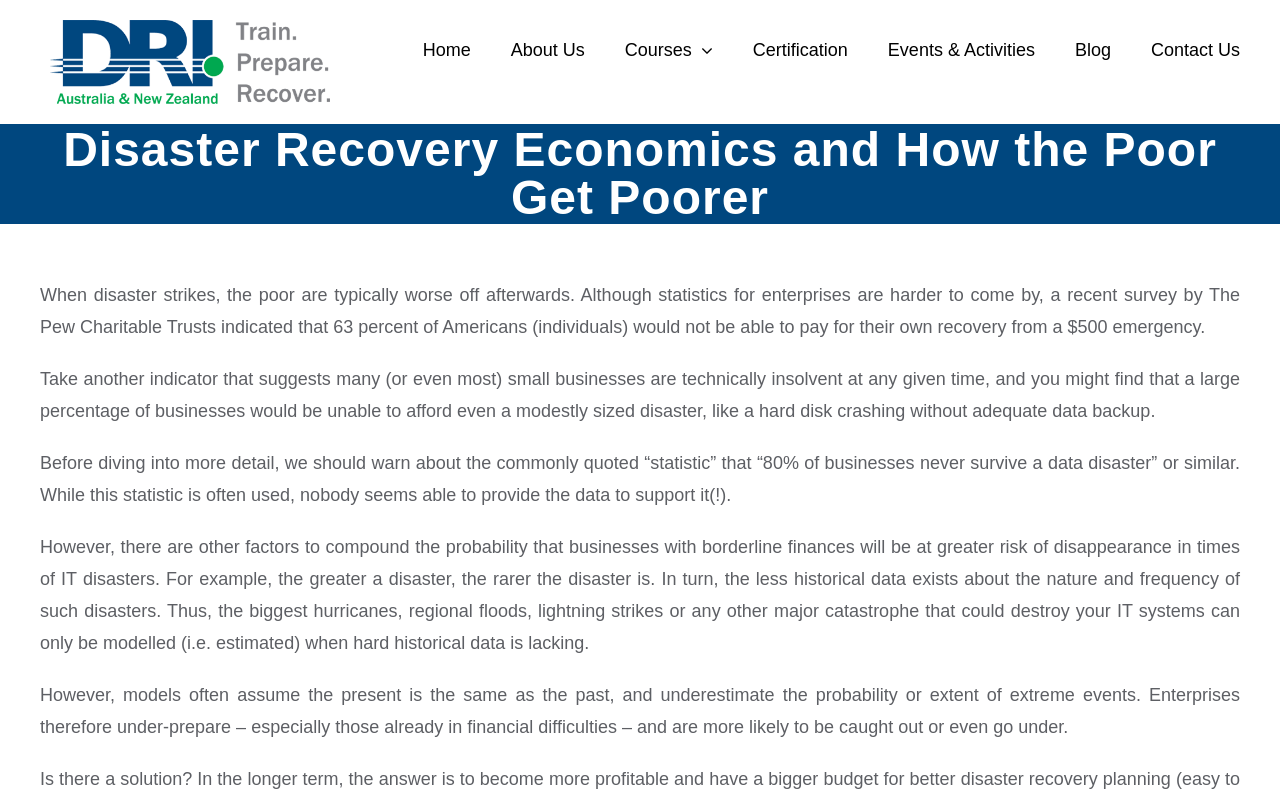Indicate the bounding box coordinates of the element that needs to be clicked to satisfy the following instruction: "Click the DRI ANZ Logo". The coordinates should be four float numbers between 0 and 1, i.e., [left, top, right, bottom].

[0.039, 0.025, 0.258, 0.131]